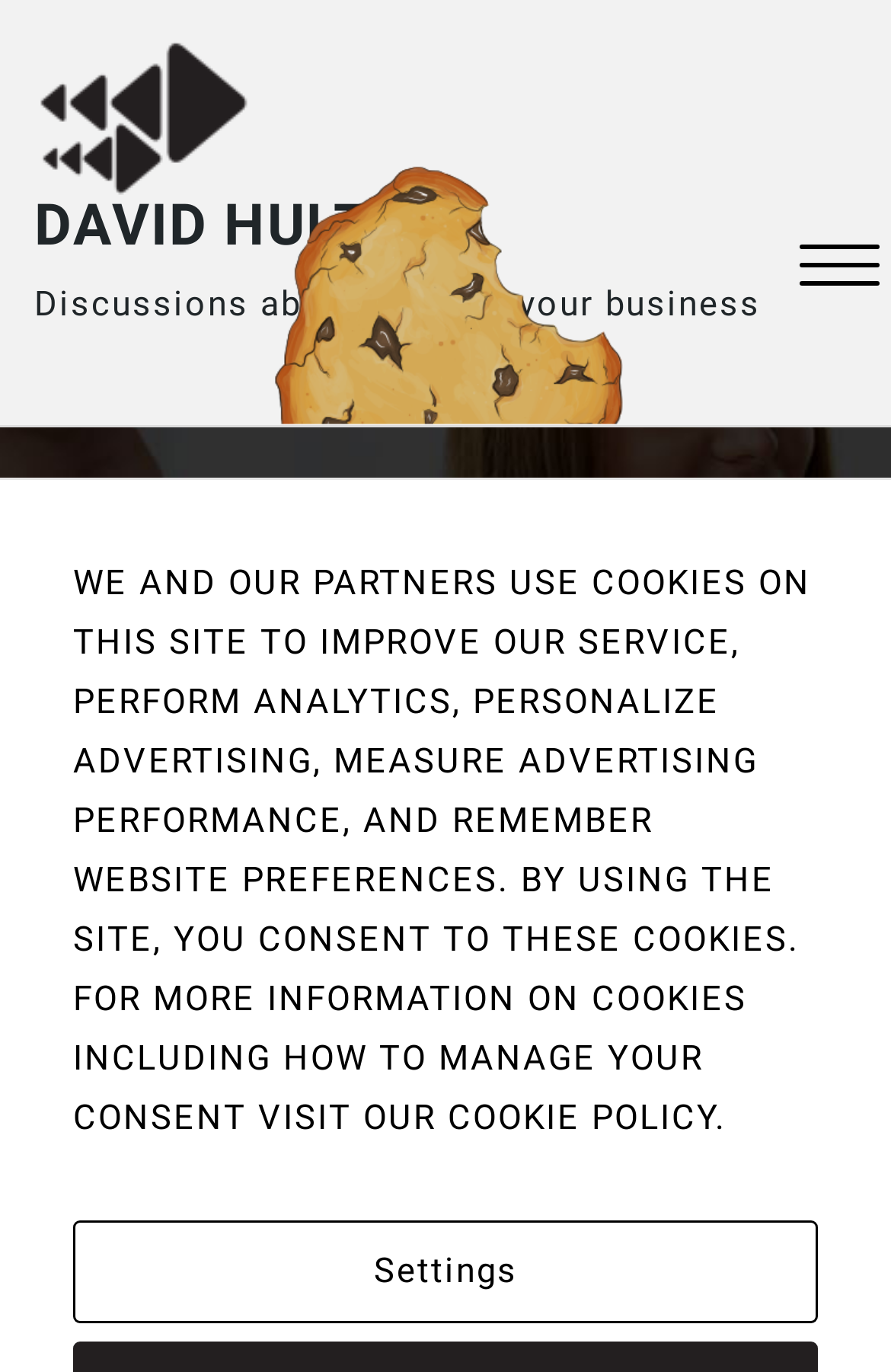Give a complete and precise description of the webpage's appearance.

The webpage is about social media etiquette for businesses, with a focus on presenting oneself in the best light possible. At the top left, there is a link and an image with the text "David Hultin", which appears to be the author or owner of the webpage. Below this, there is a static text that reads "Discussions about growing your business". 

To the right of the author's information, there is a button with a popup menu. Below this, there is a button labeled "Close Menu". When the menu is opened, it displays a link with a date "2022-04-17" and a time element.

In the middle of the page, there is a long static text that explains the use of cookies on the site, including how to manage consent and visit the cookie policy. Below this, there is a link labeled "Settings" at the bottom right.

At the top right, there is a section related to cookies, with a static text "Cookies" and a description "Choose what kind of cookies to accept. Your choice will be saved for one year." Below this, there is a static text "Necessary".